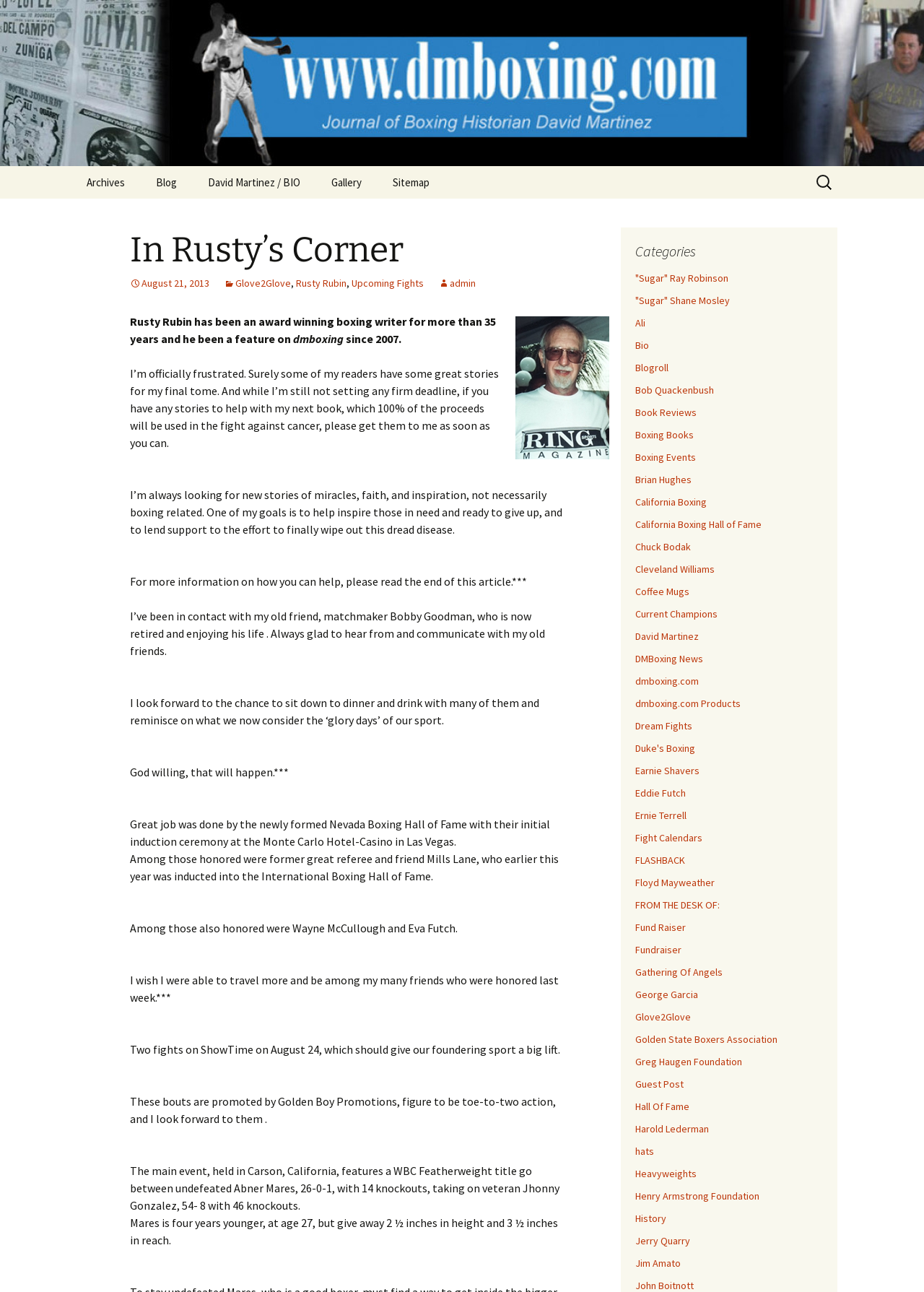Find the main header of the webpage and produce its text content.

David Martinez Boxing